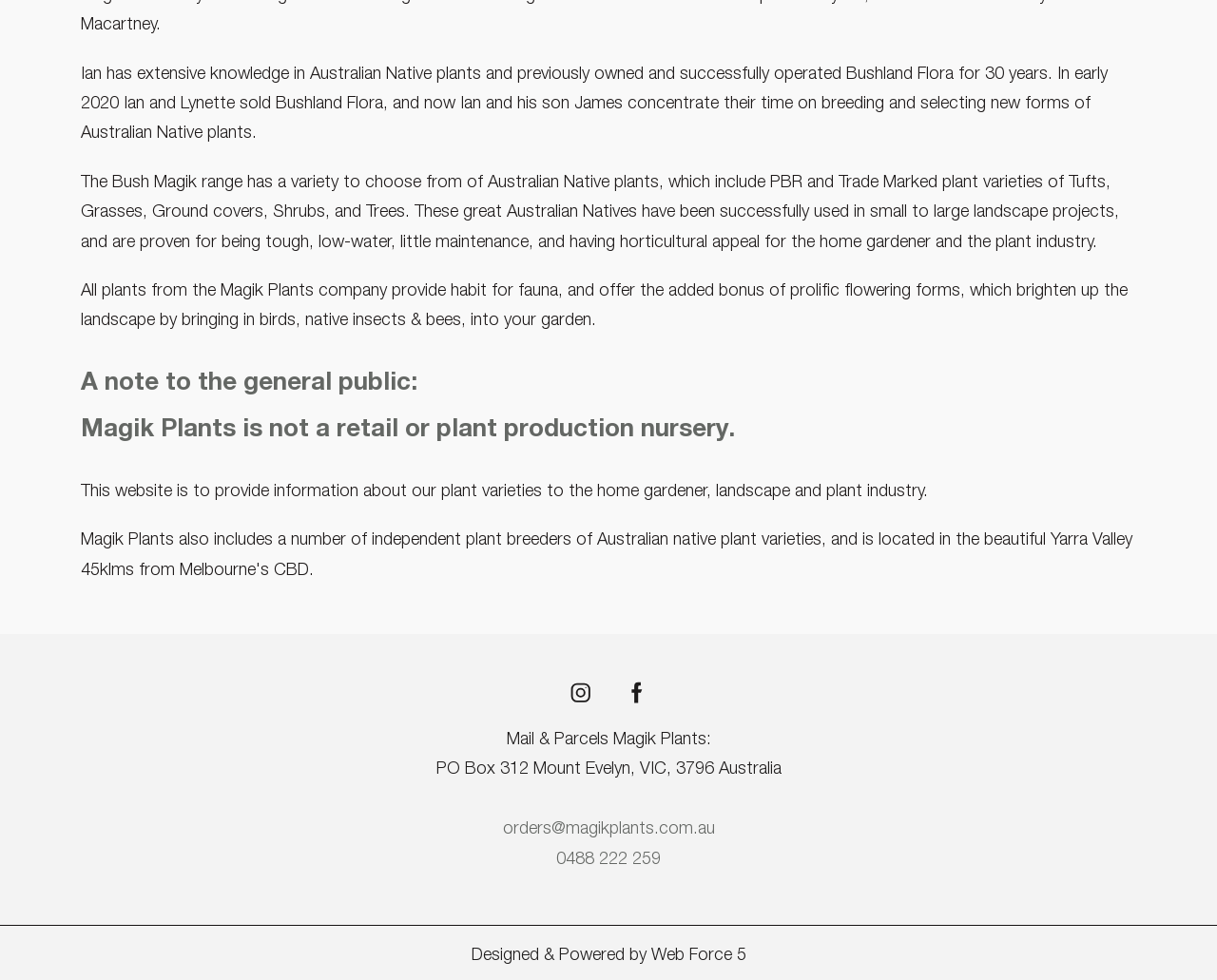Identify the bounding box for the UI element described as: "0488 222 259". Ensure the coordinates are four float numbers between 0 and 1, formatted as [left, top, right, bottom].

[0.457, 0.869, 0.543, 0.886]